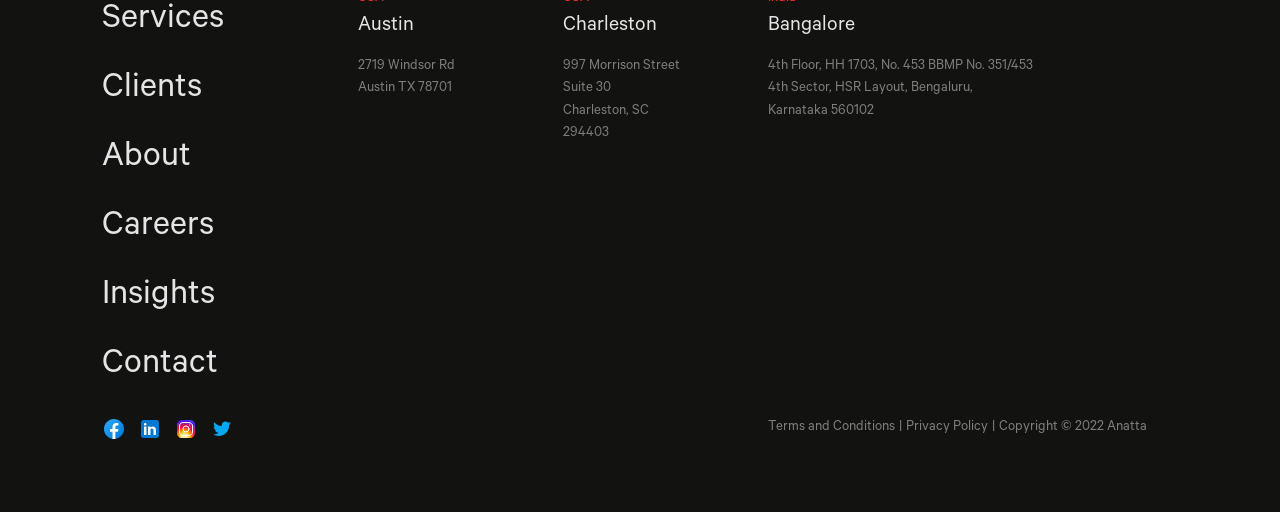Please identify the bounding box coordinates of the clickable area that will fulfill the following instruction: "Visit Facebook page". The coordinates should be in the format of four float numbers between 0 and 1, i.e., [left, top, right, bottom].

[0.08, 0.814, 0.099, 0.853]